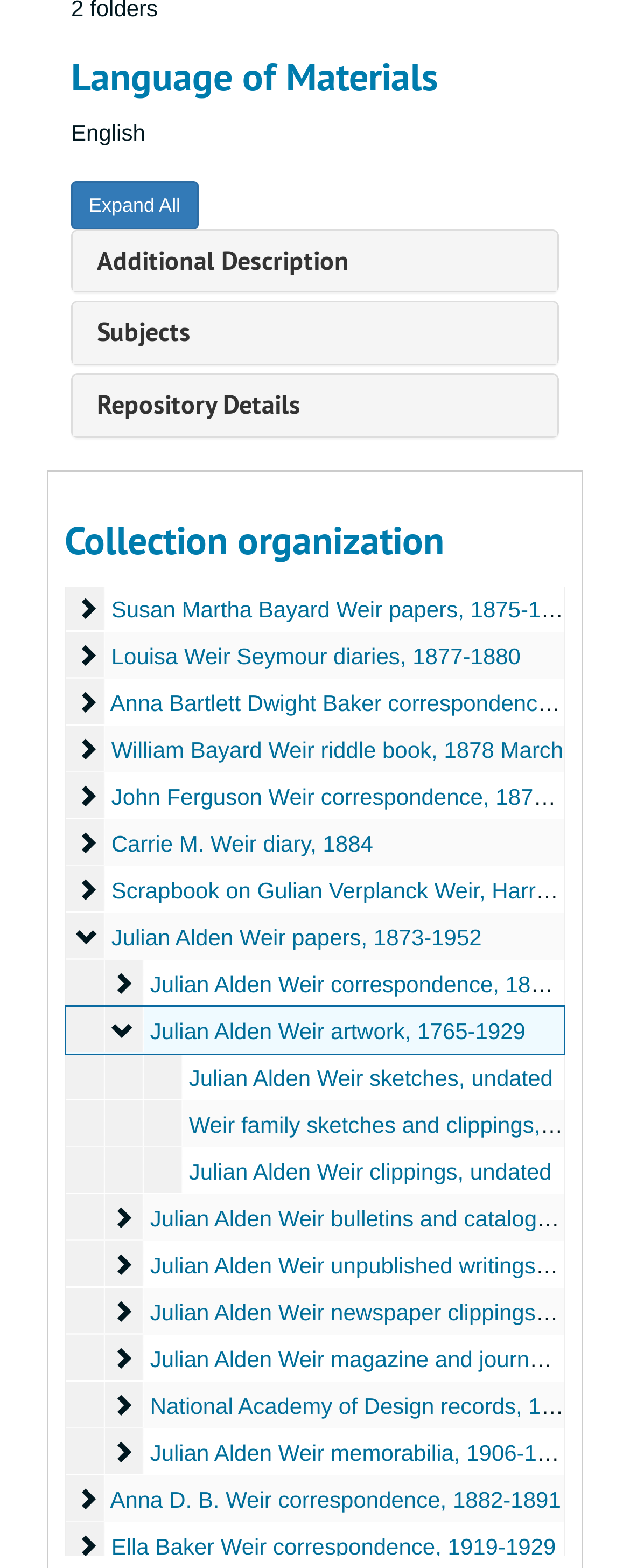What is the date range of the Robert Walter Weir papers?
Provide a one-word or short-phrase answer based on the image.

1825-1879